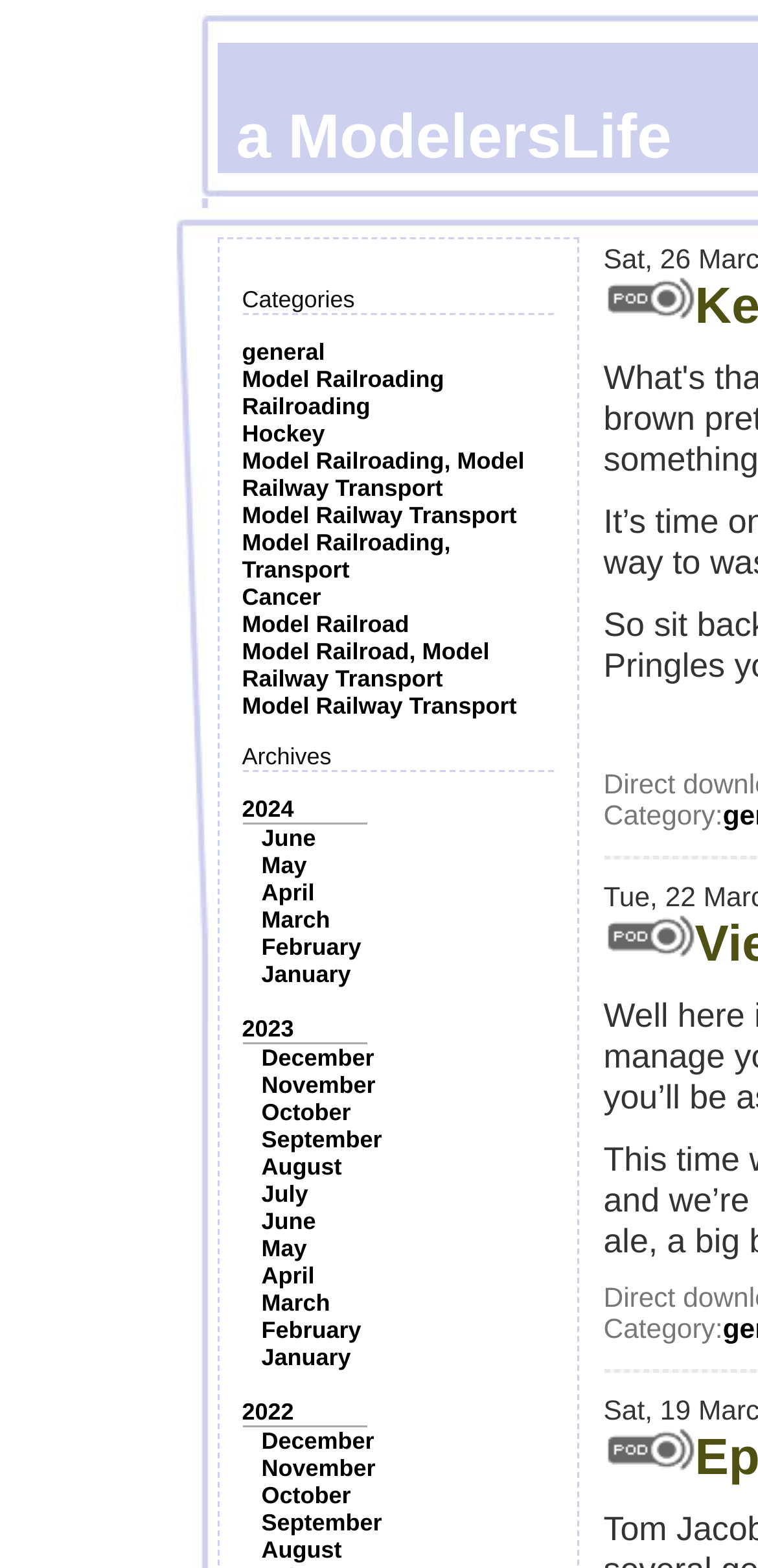Determine the bounding box coordinates of the clickable region to execute the instruction: "Explore the 'Model Railroading' category". The coordinates should be four float numbers between 0 and 1, denoted as [left, top, right, bottom].

[0.319, 0.233, 0.586, 0.251]